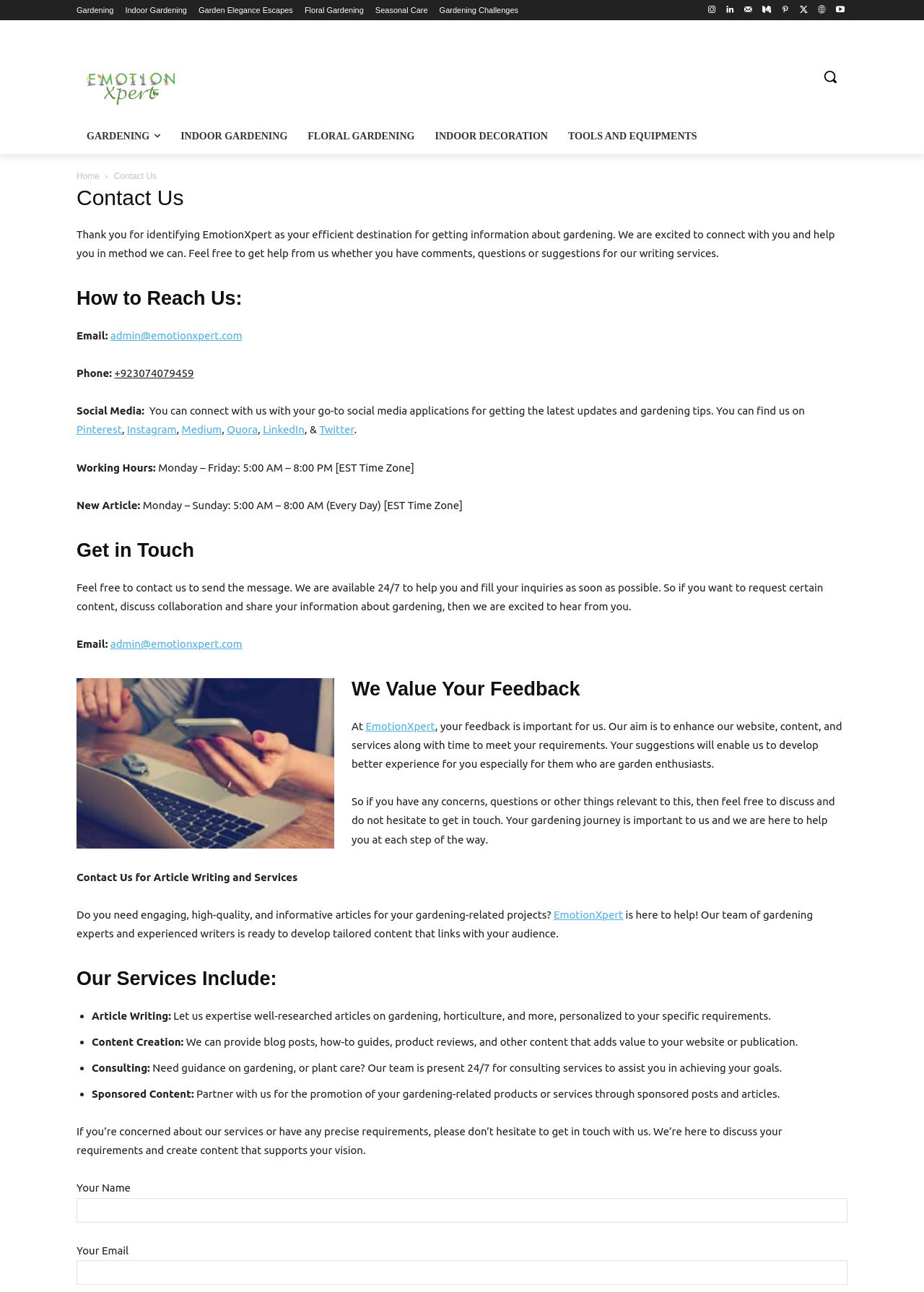What is the name of the website?
Refer to the image and give a detailed answer to the query.

The name of the website can be found in the top-left corner of the webpage, where it is written as 'Contact Us | EmotionXpert: Transform Your Space With Plants'.